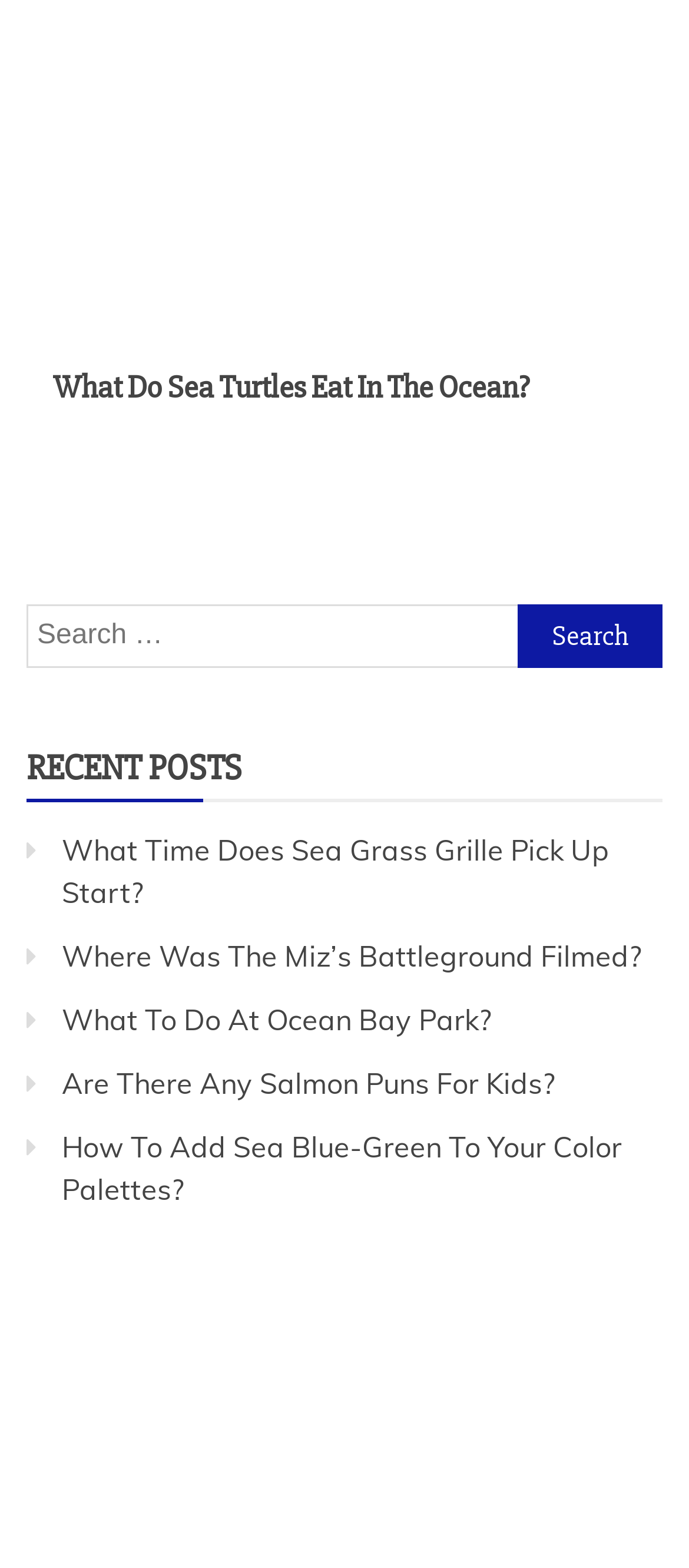Answer the following in one word or a short phrase: 
What is the purpose of the search box?

To search for articles